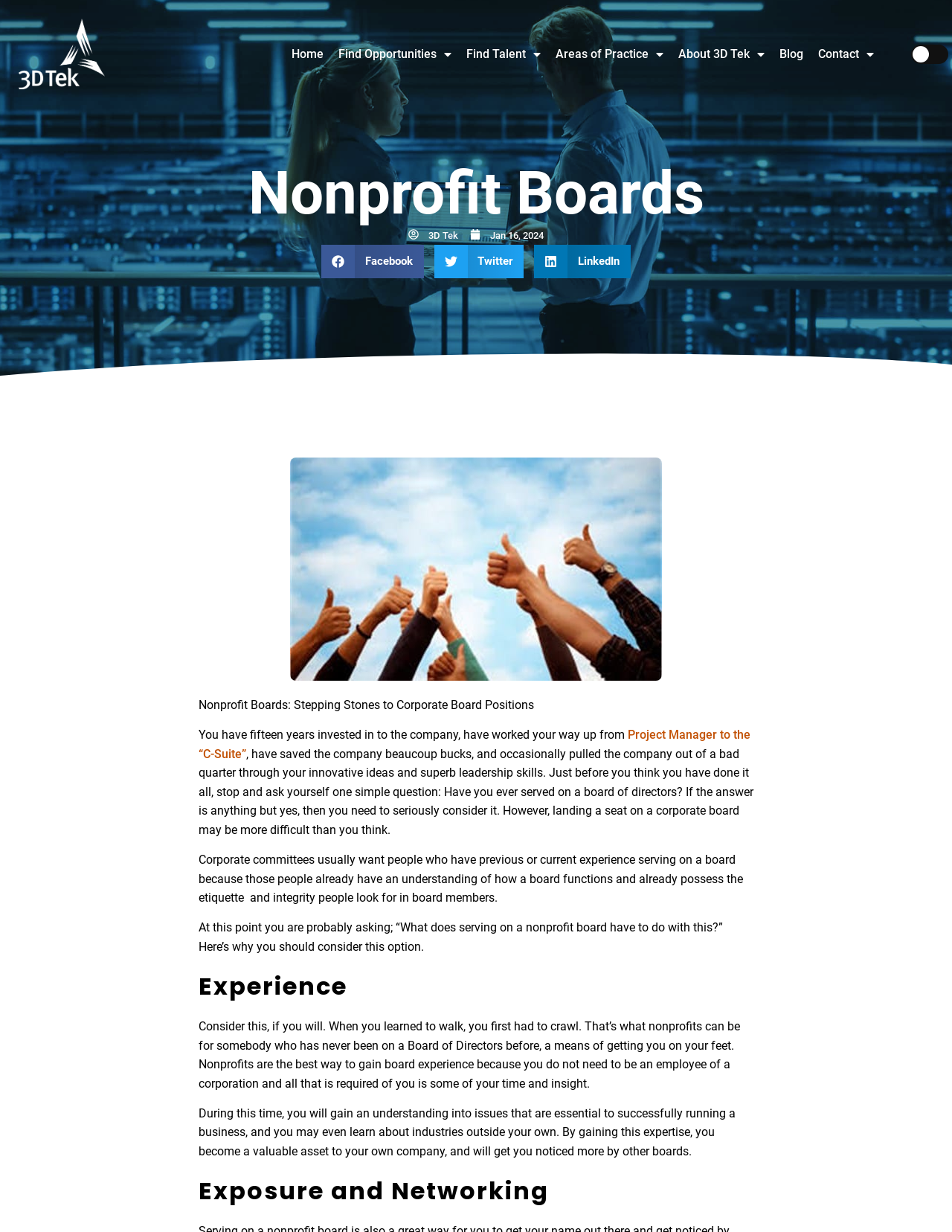Can you pinpoint the bounding box coordinates for the clickable element required for this instruction: "Click on Find Opportunities"? The coordinates should be four float numbers between 0 and 1, i.e., [left, top, right, bottom].

[0.348, 0.03, 0.482, 0.058]